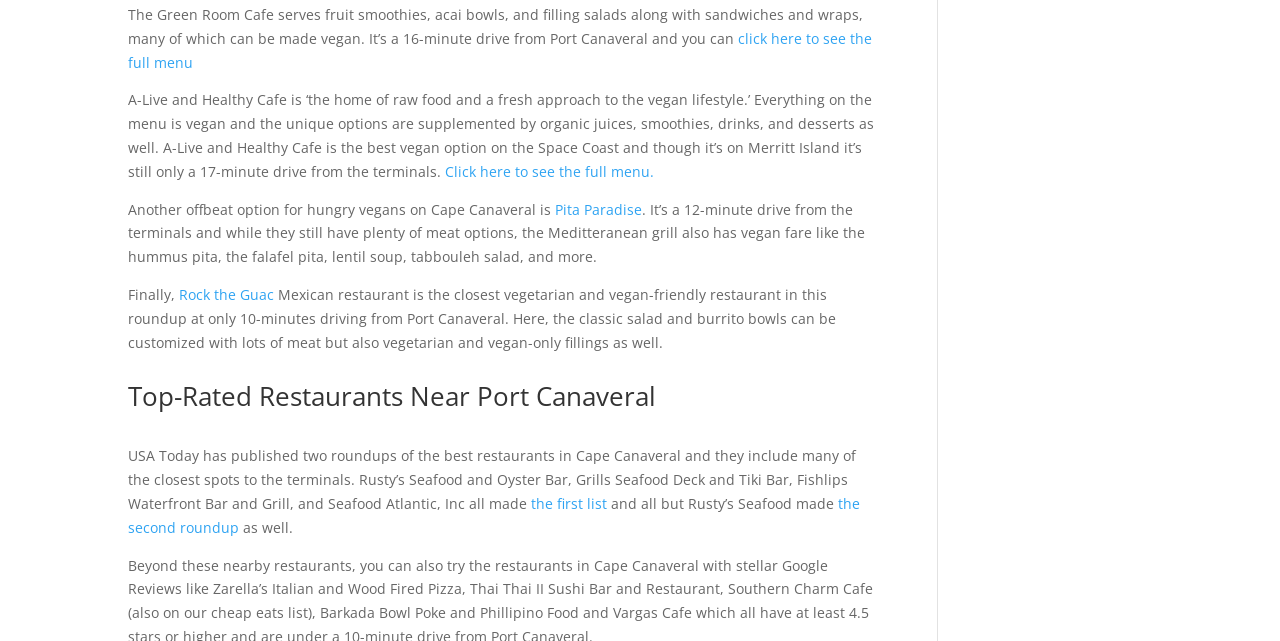How far is A-Live and Healthy Cafe from the terminals?
Refer to the image and provide a thorough answer to the question.

According to the text, A-Live and Healthy Cafe is located on Merritt Island and is a 17-minute drive from the terminals.